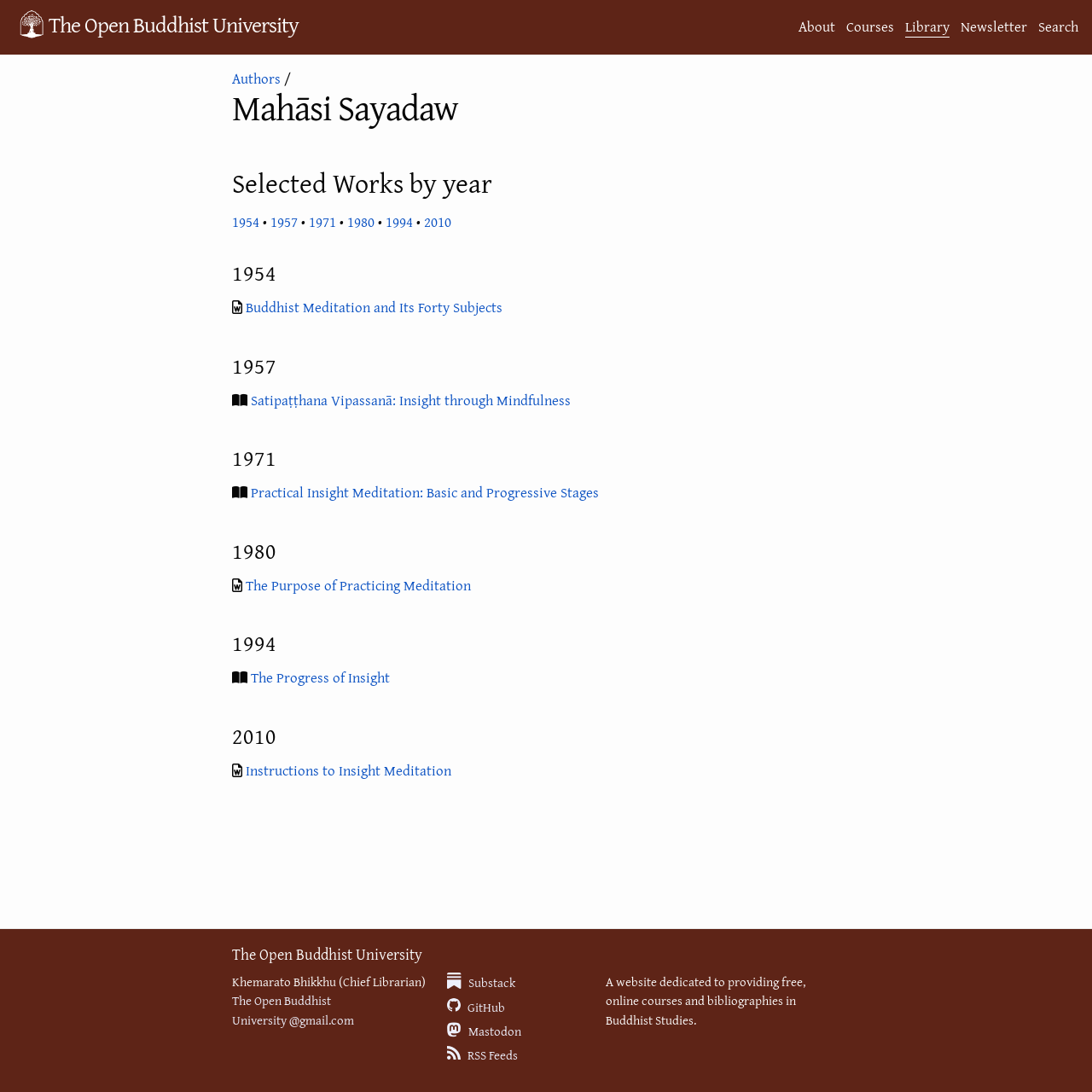Locate the bounding box coordinates of the clickable area needed to fulfill the instruction: "view the Selected Works by year".

[0.212, 0.133, 0.788, 0.186]